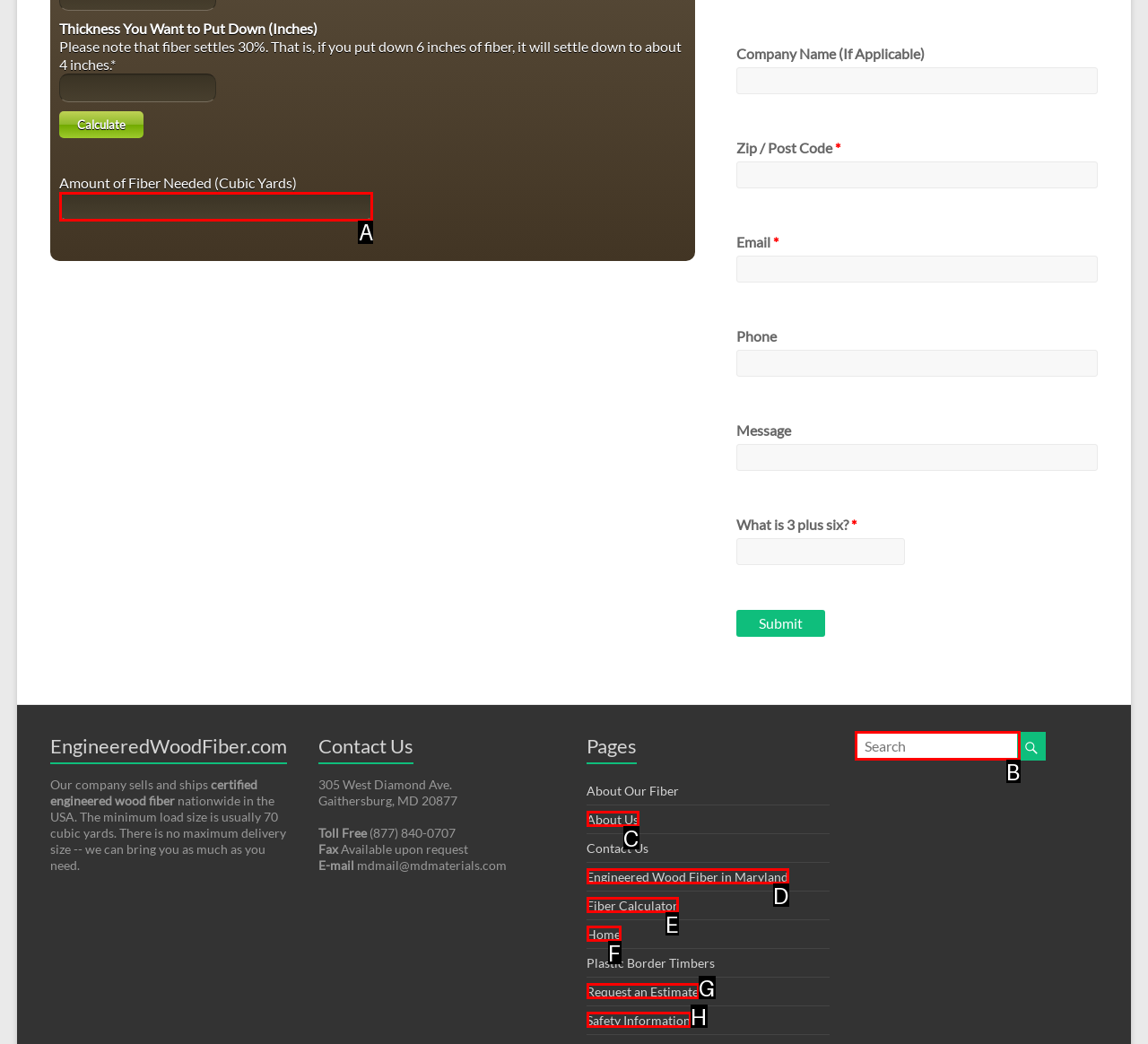Looking at the description: Request an Estimate, identify which option is the best match and respond directly with the letter of that option.

G